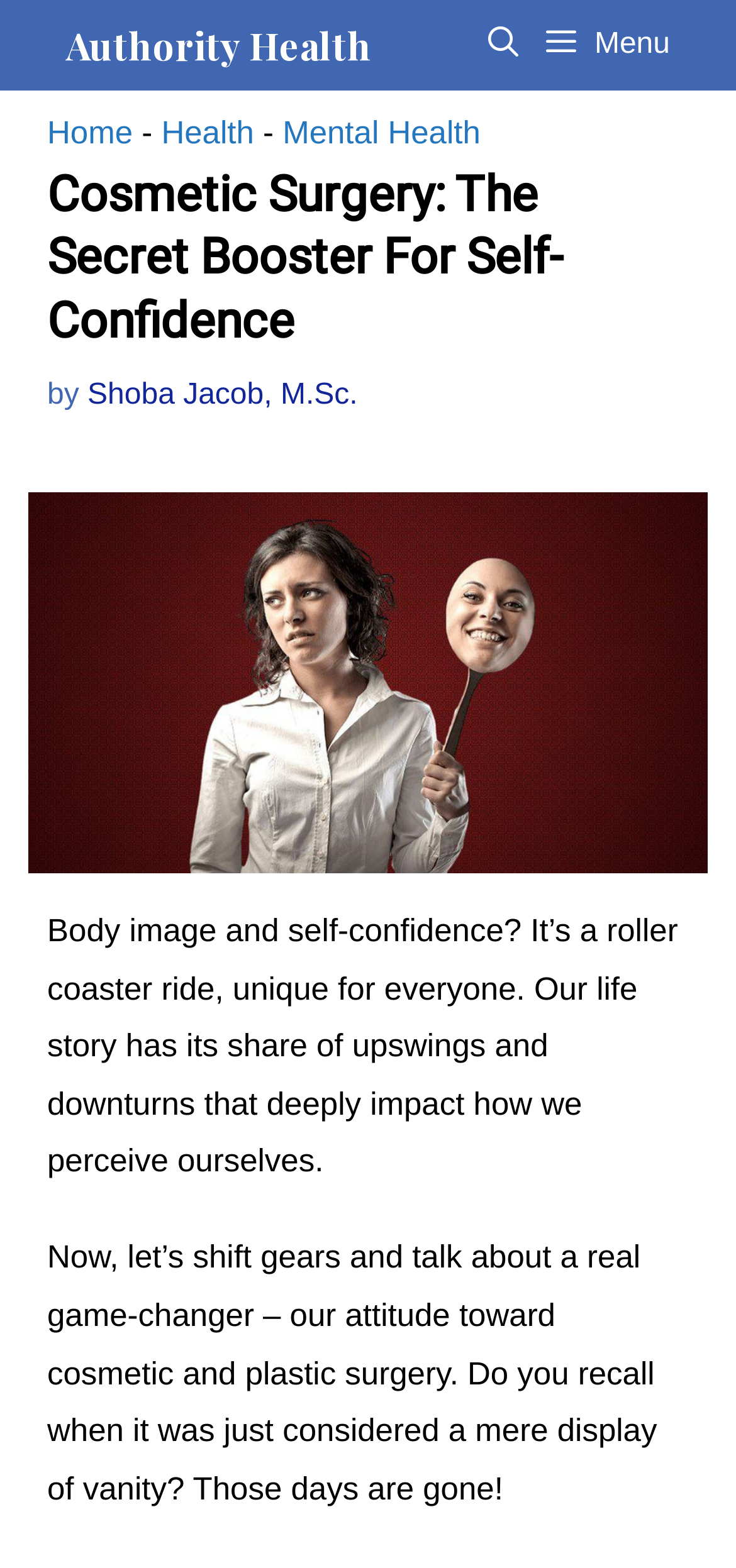Extract the bounding box coordinates for the UI element described by the text: "Authority Health". The coordinates should be in the form of [left, top, right, bottom] with values between 0 and 1.

[0.09, 0.0, 0.505, 0.058]